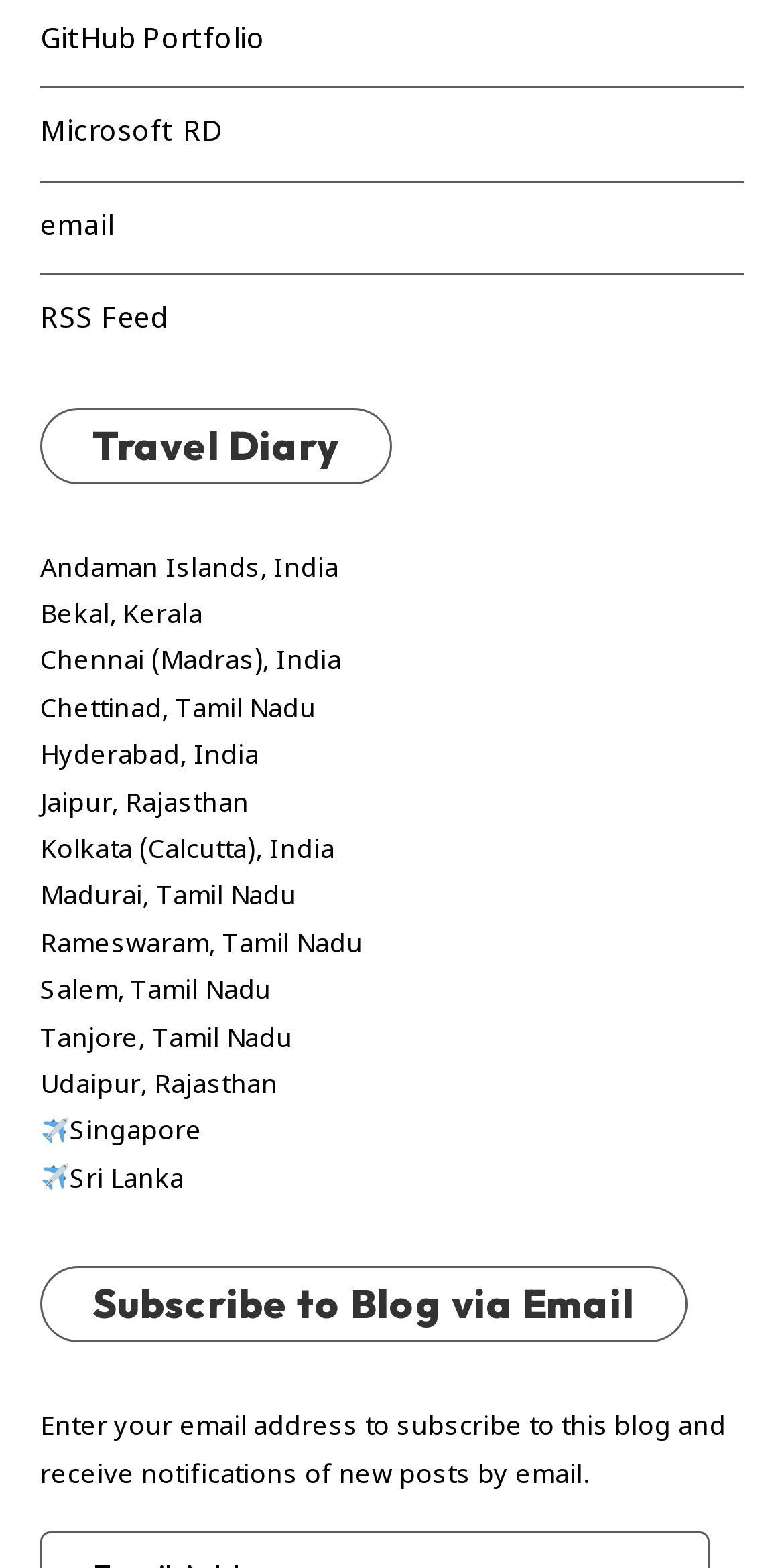Respond with a single word or phrase to the following question:
How many travel destinations are listed?

15